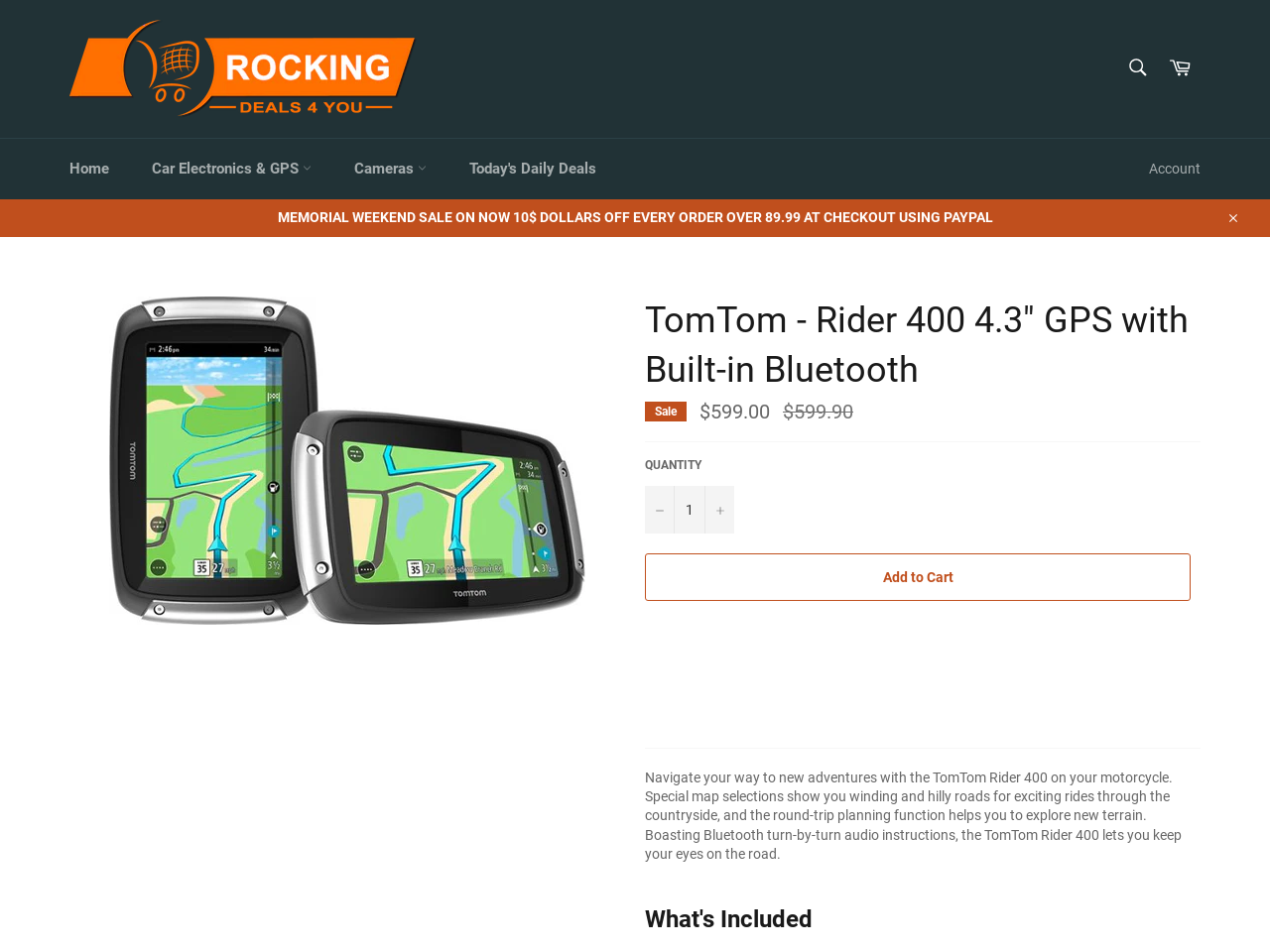Bounding box coordinates are specified in the format (top-left x, top-left y, bottom-right x, bottom-right y). All values are floating point numbers bounded between 0 and 1. Please provide the bounding box coordinate of the region this sentence describes: alt="rockingdeals4u.myshopify.com"

[0.055, 0.021, 0.328, 0.124]